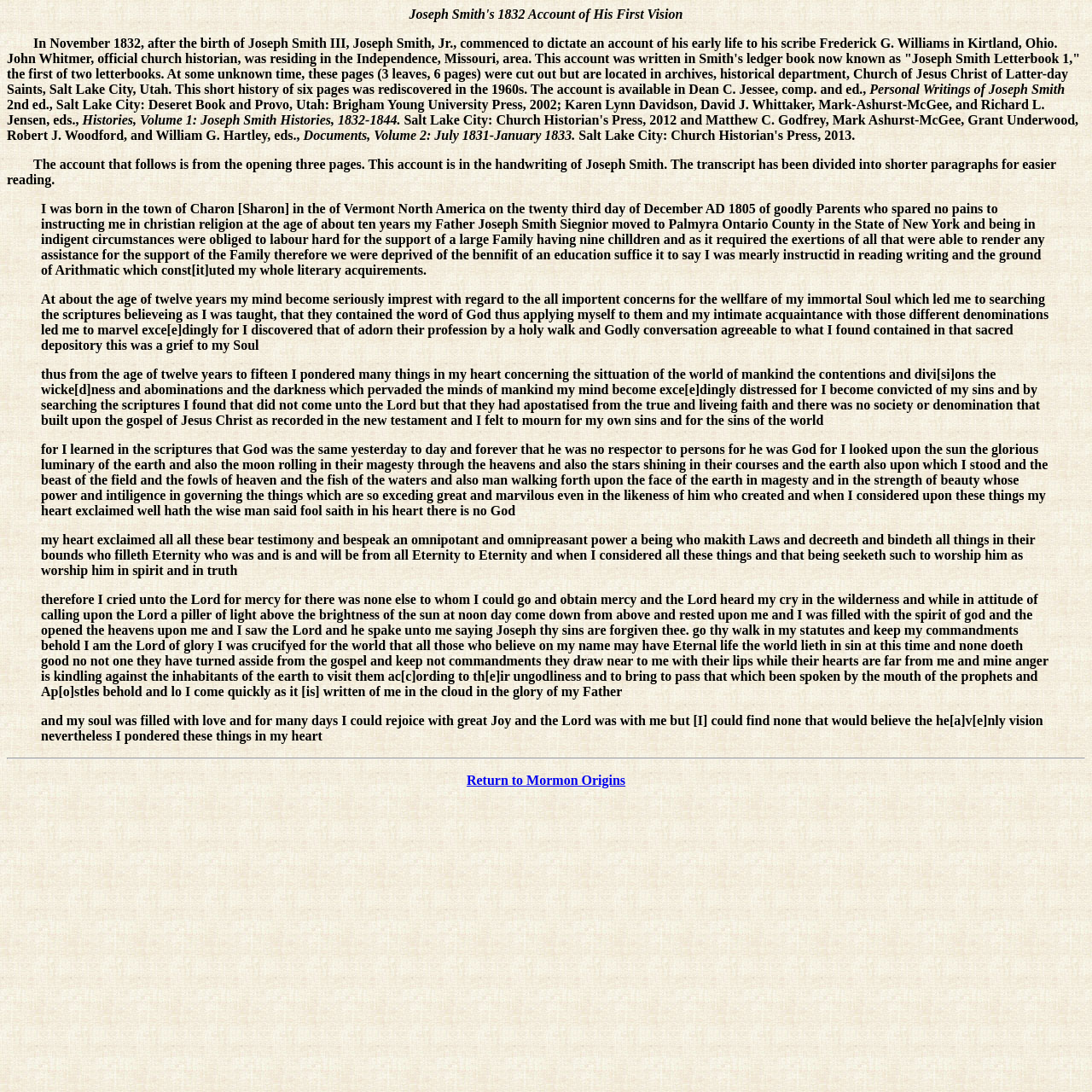Please reply to the following question using a single word or phrase: 
What is the occupation of Joseph Smith's father?

Farmer